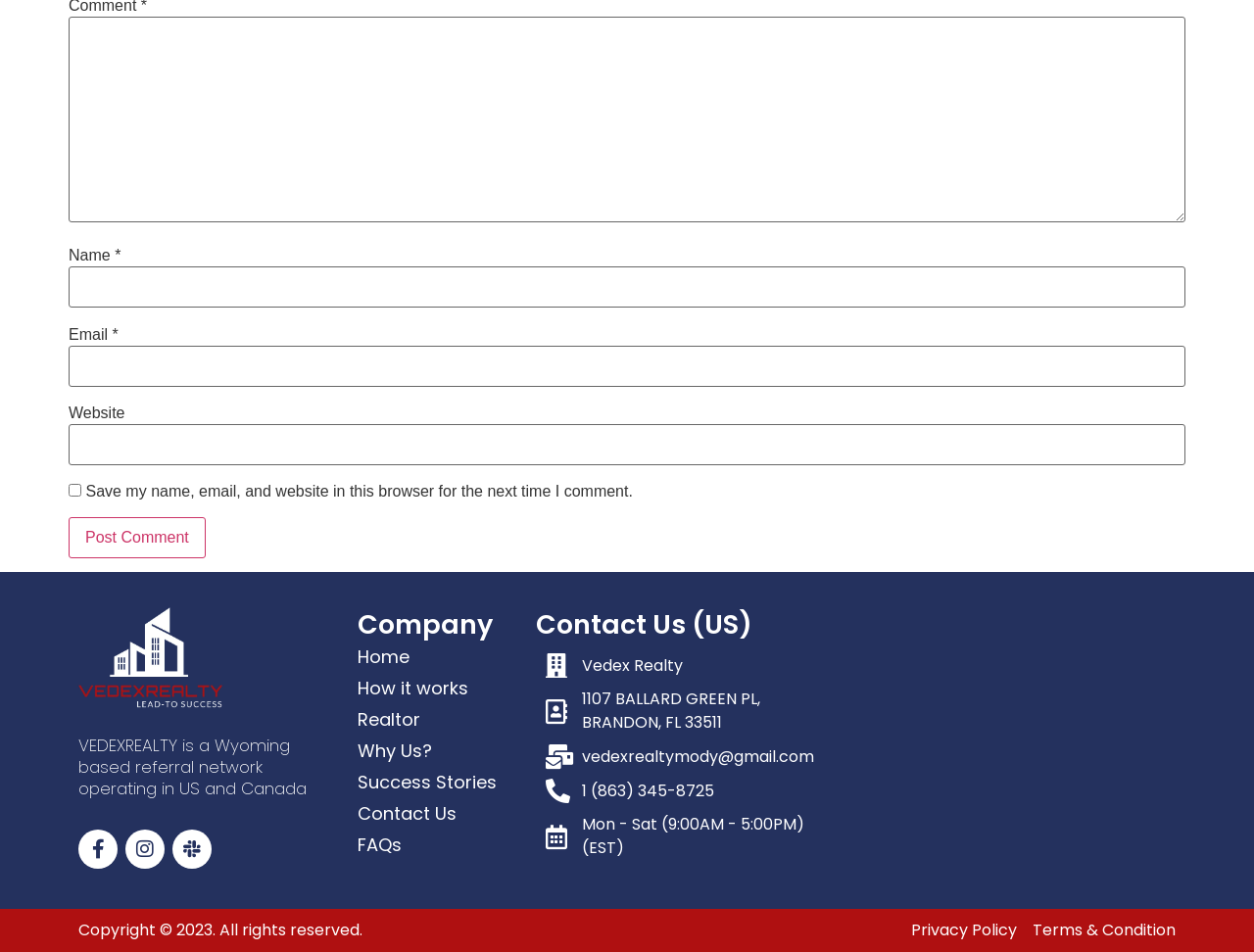Please answer the following question using a single word or phrase: 
What is the purpose of the checkbox?

Save comment info